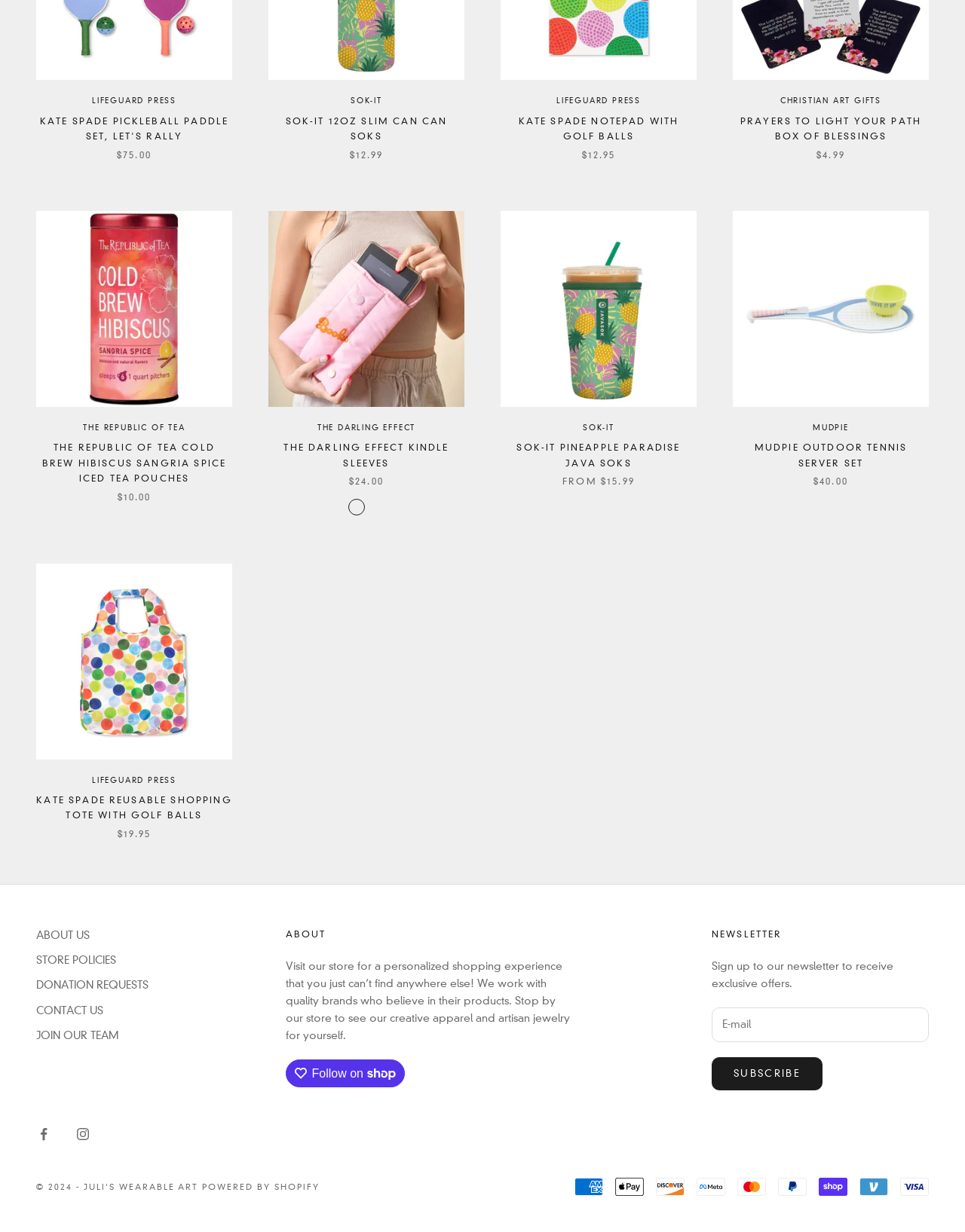Identify the bounding box coordinates for the UI element described by the following text: "The Republic of Tea". Provide the coordinates as four float numbers between 0 and 1, in the format [left, top, right, bottom].

[0.086, 0.342, 0.192, 0.353]